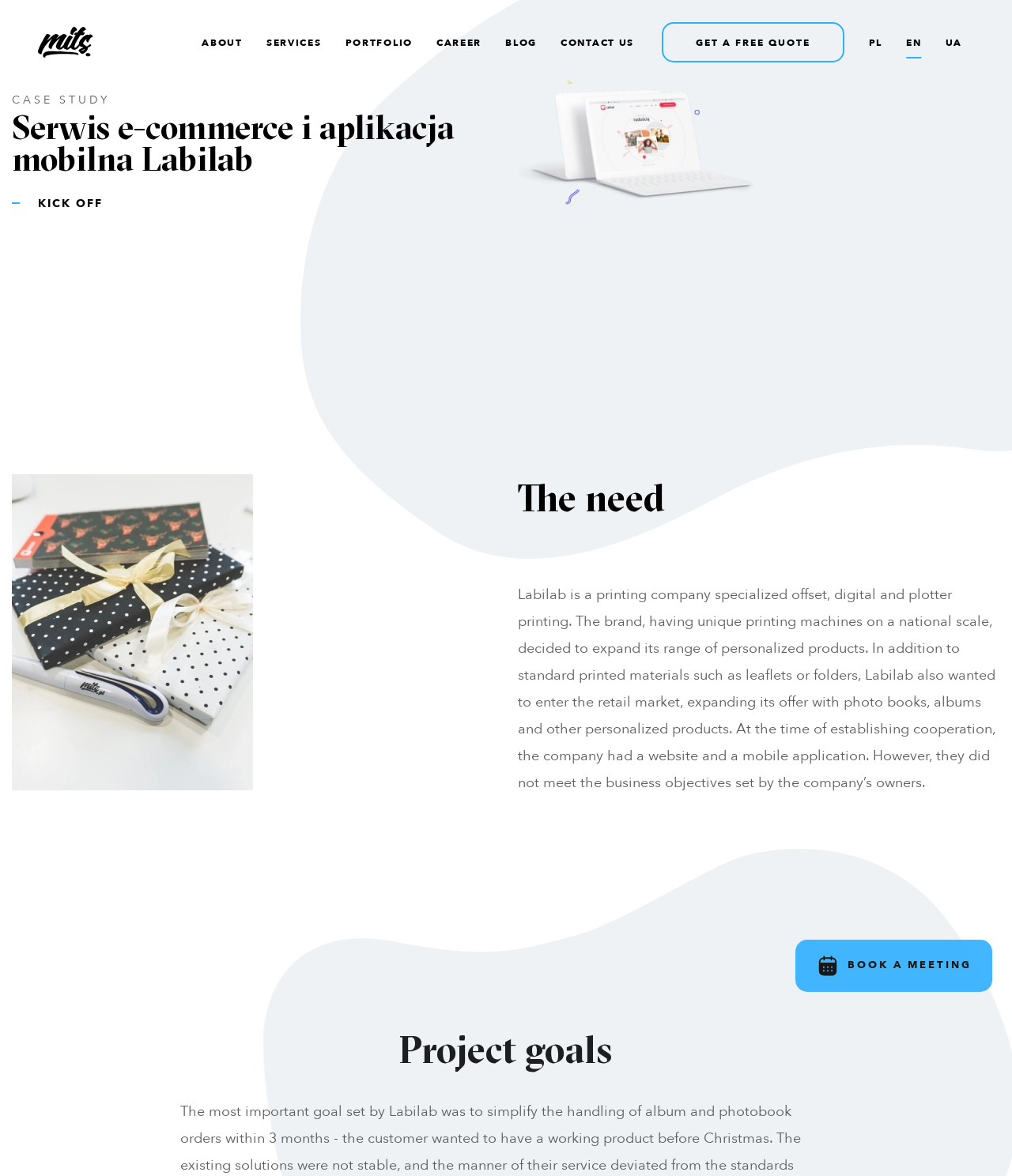Determine the primary headline of the webpage.

Serwis e-commerce i aplikacja mobilna Labilab